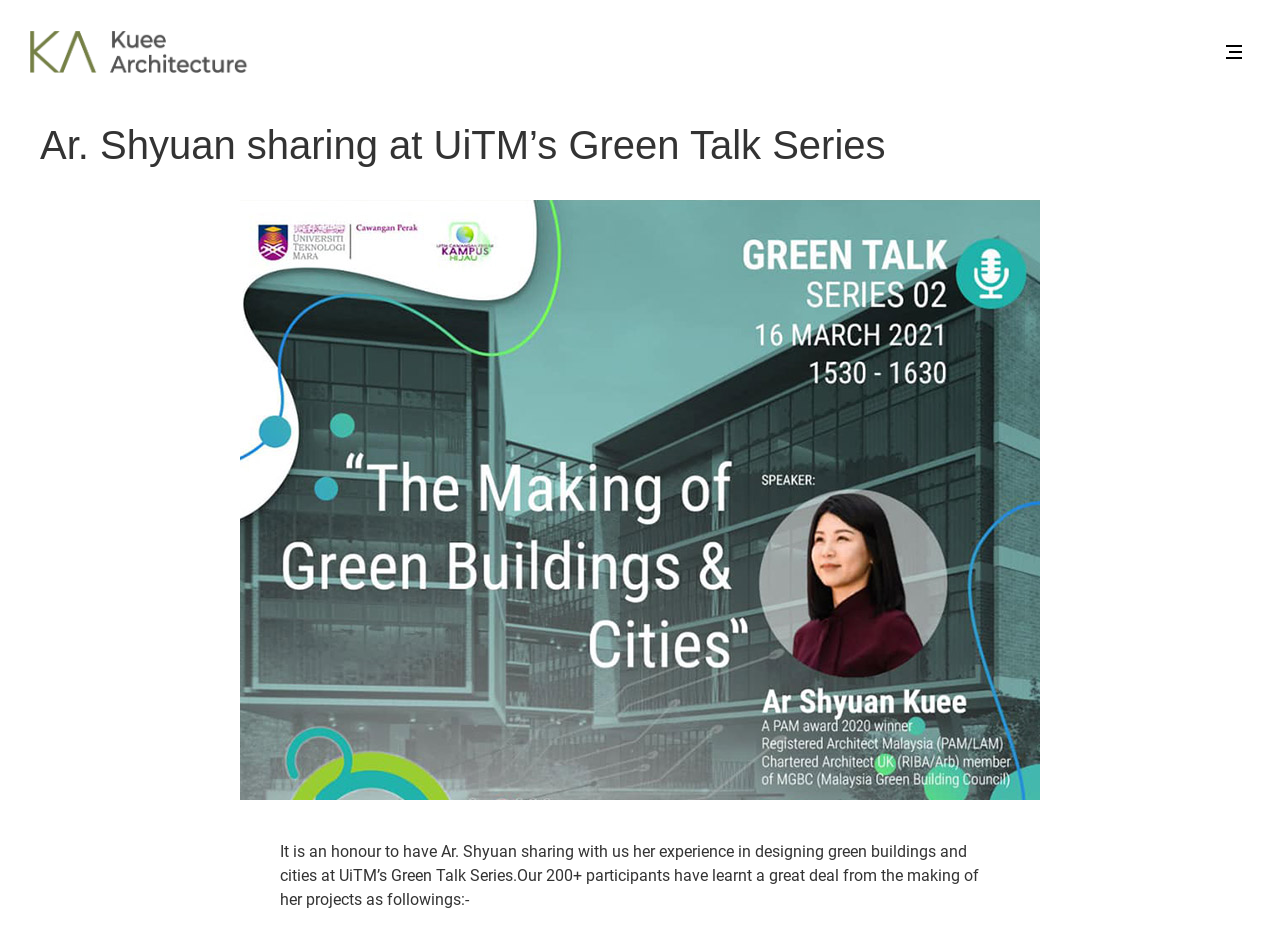Answer the question using only a single word or phrase: 
How many participants attended the Green Talk Series?

200+